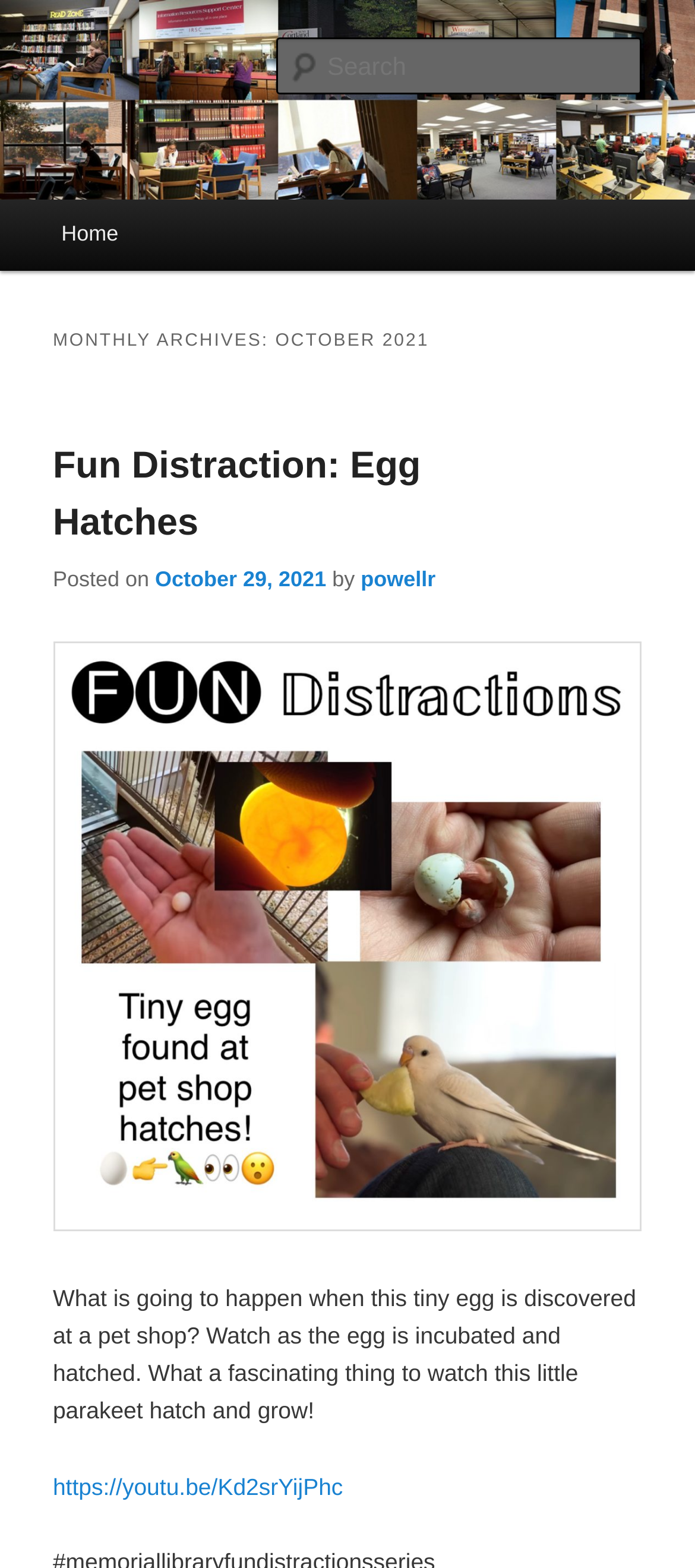Identify the bounding box coordinates of the region that should be clicked to execute the following instruction: "Watch the video about the egg hatching".

[0.076, 0.939, 0.494, 0.956]